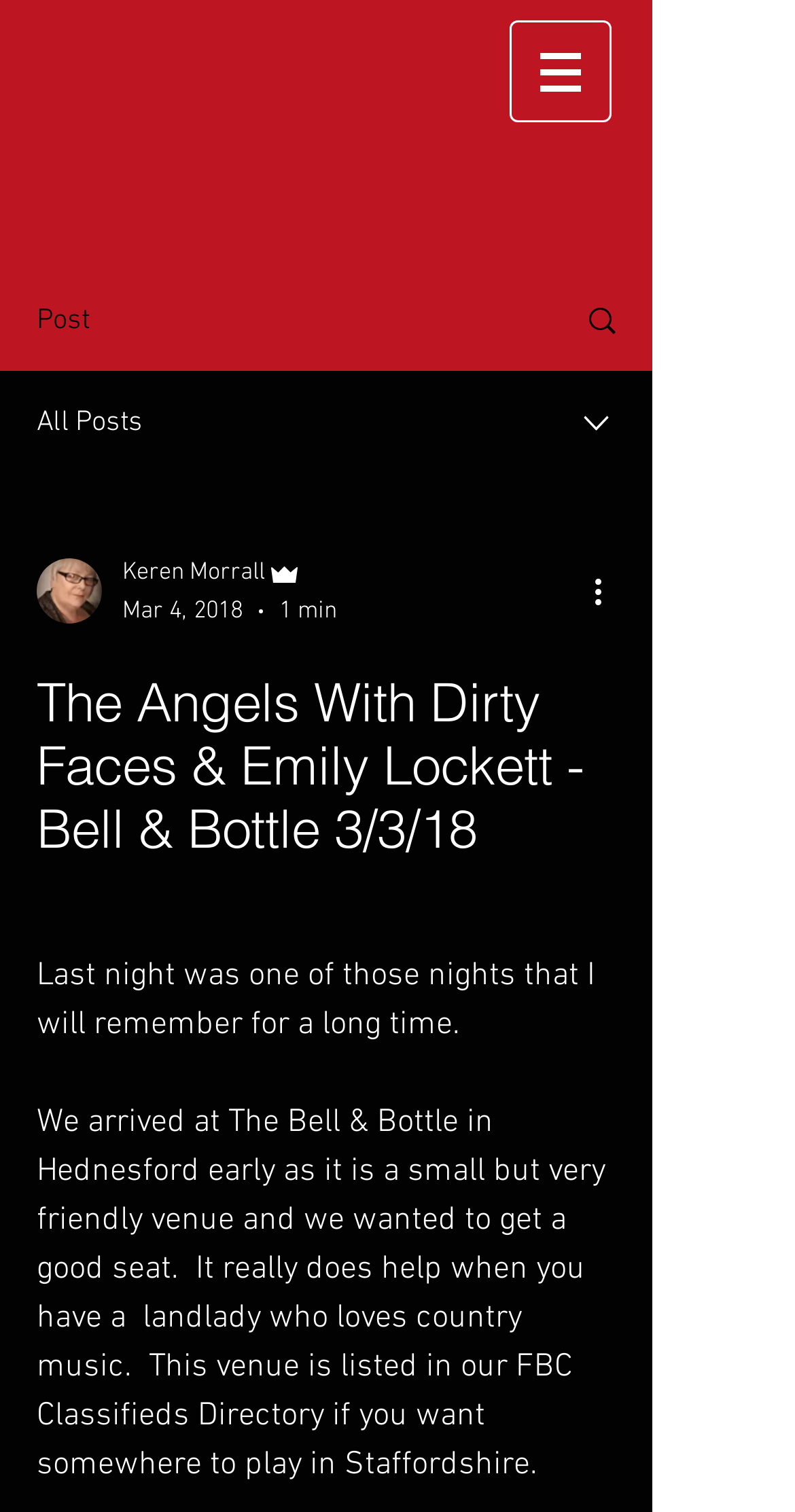How long did it take to read the post?
Look at the image and provide a short answer using one word or a phrase.

1 min